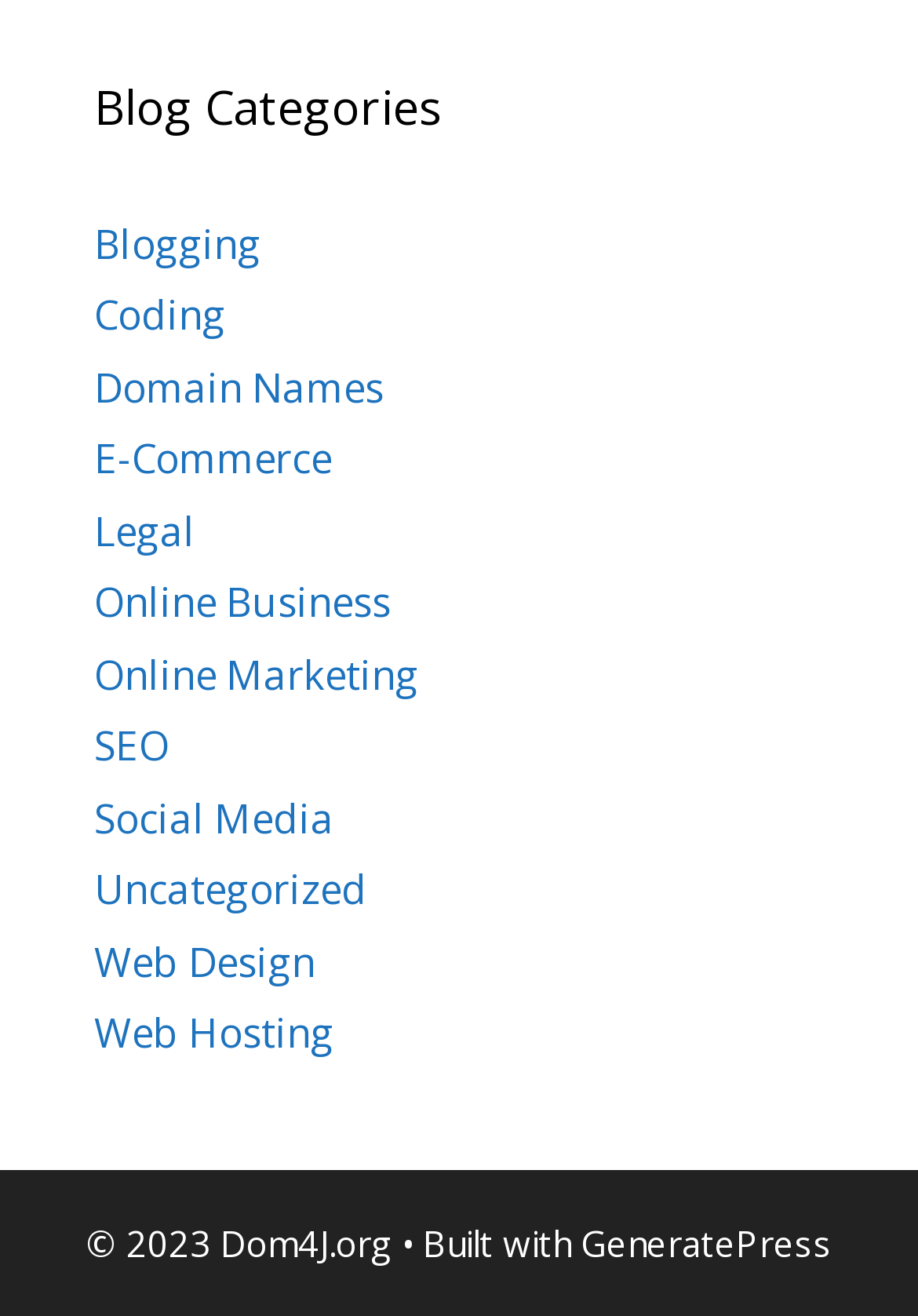Please find and report the bounding box coordinates of the element to click in order to perform the following action: "go to Blogging". The coordinates should be expressed as four float numbers between 0 and 1, in the format [left, top, right, bottom].

[0.103, 0.165, 0.285, 0.206]